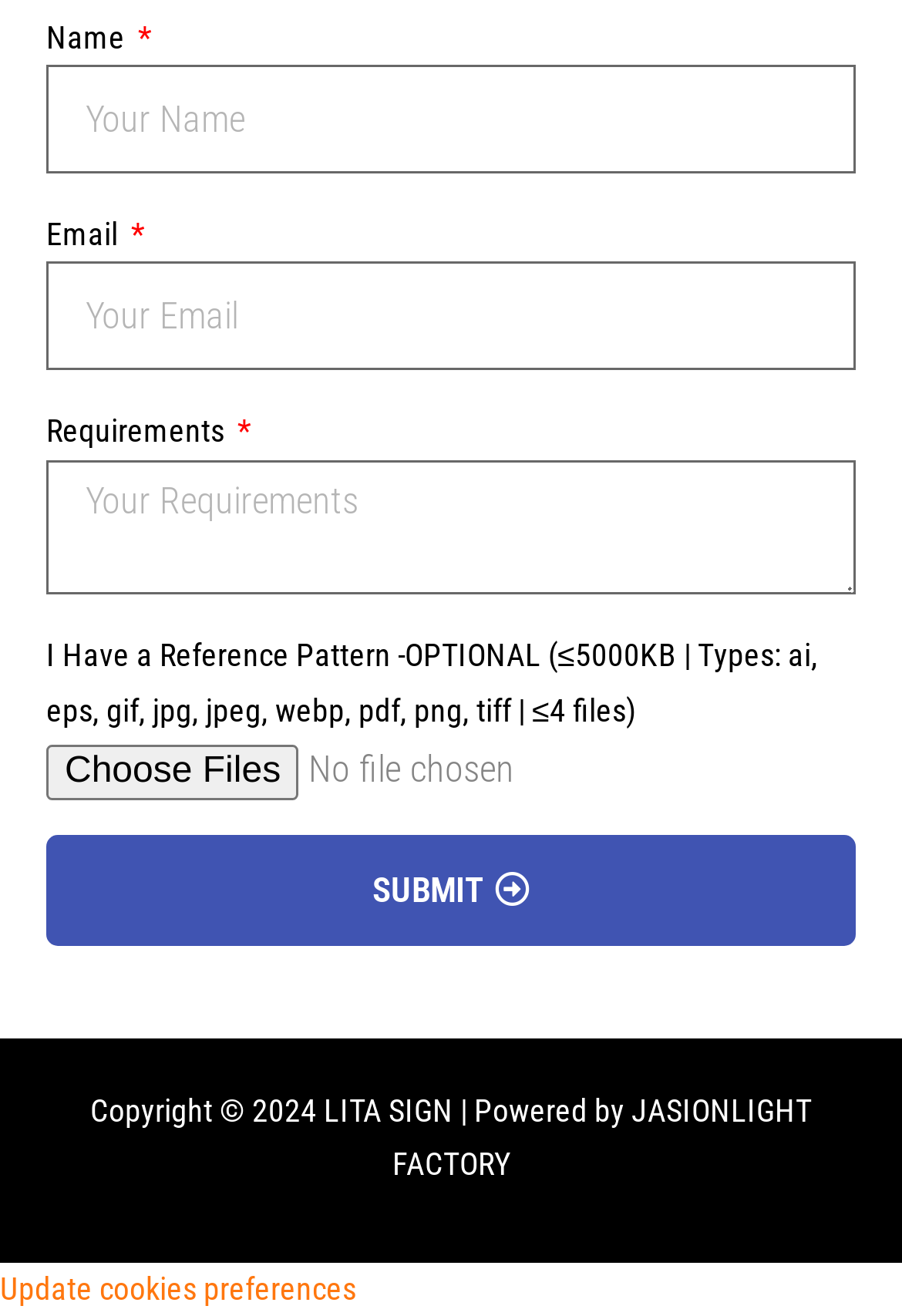What is the purpose of the 'Name' field?
Give a single word or phrase answer based on the content of the image.

To input user's name